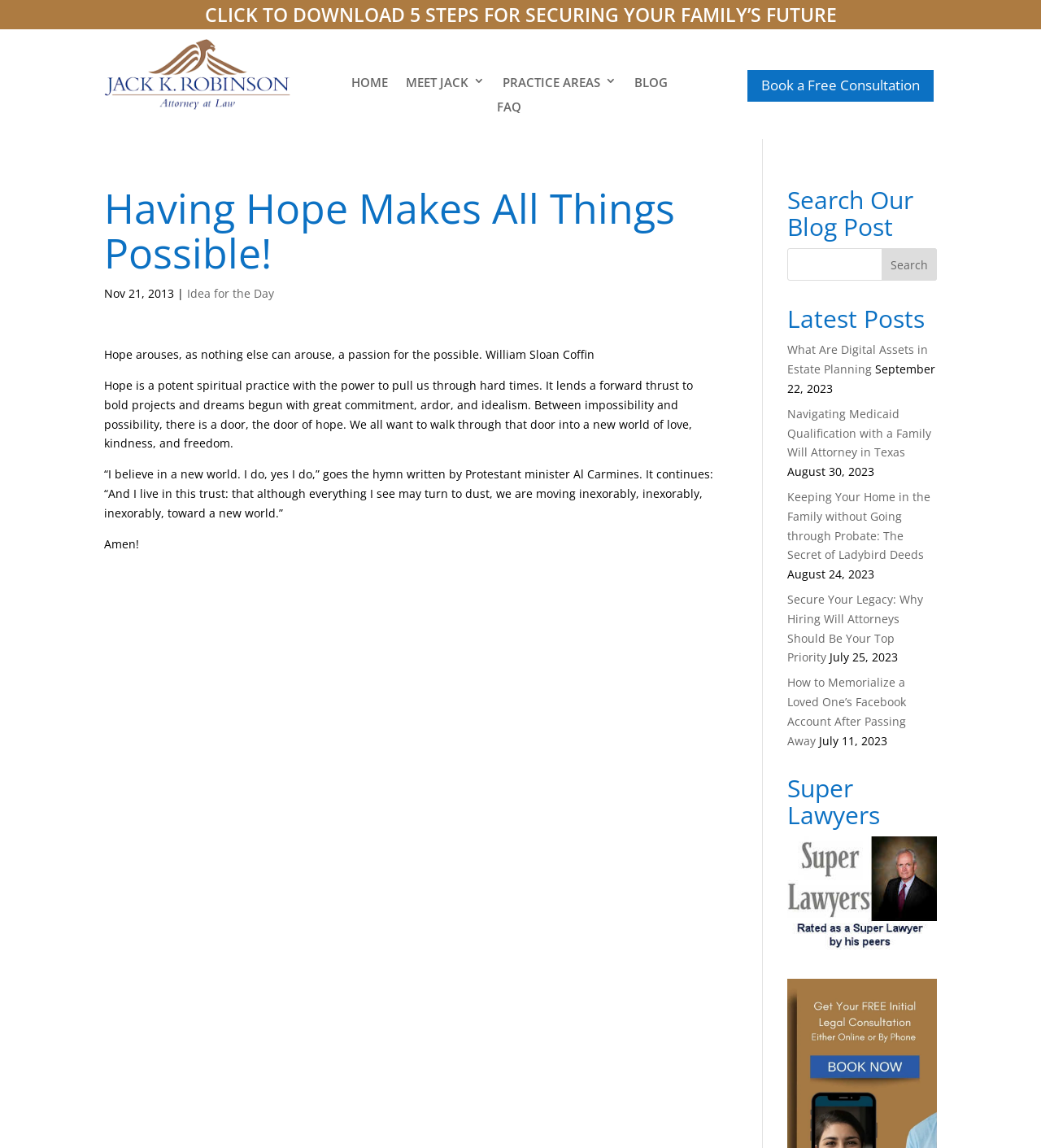Specify the bounding box coordinates of the area that needs to be clicked to achieve the following instruction: "Read the latest post 'What Are Digital Assets in Estate Planning'".

[0.756, 0.298, 0.892, 0.328]